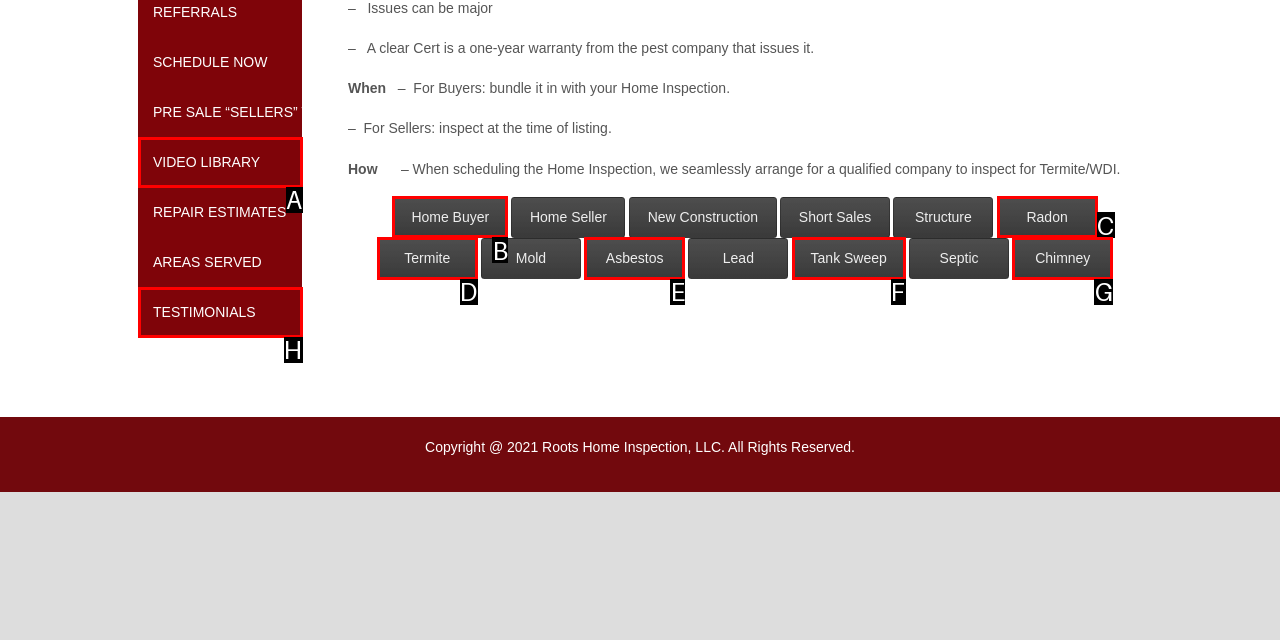Given the description: Chimney, determine the corresponding lettered UI element.
Answer with the letter of the selected option.

G